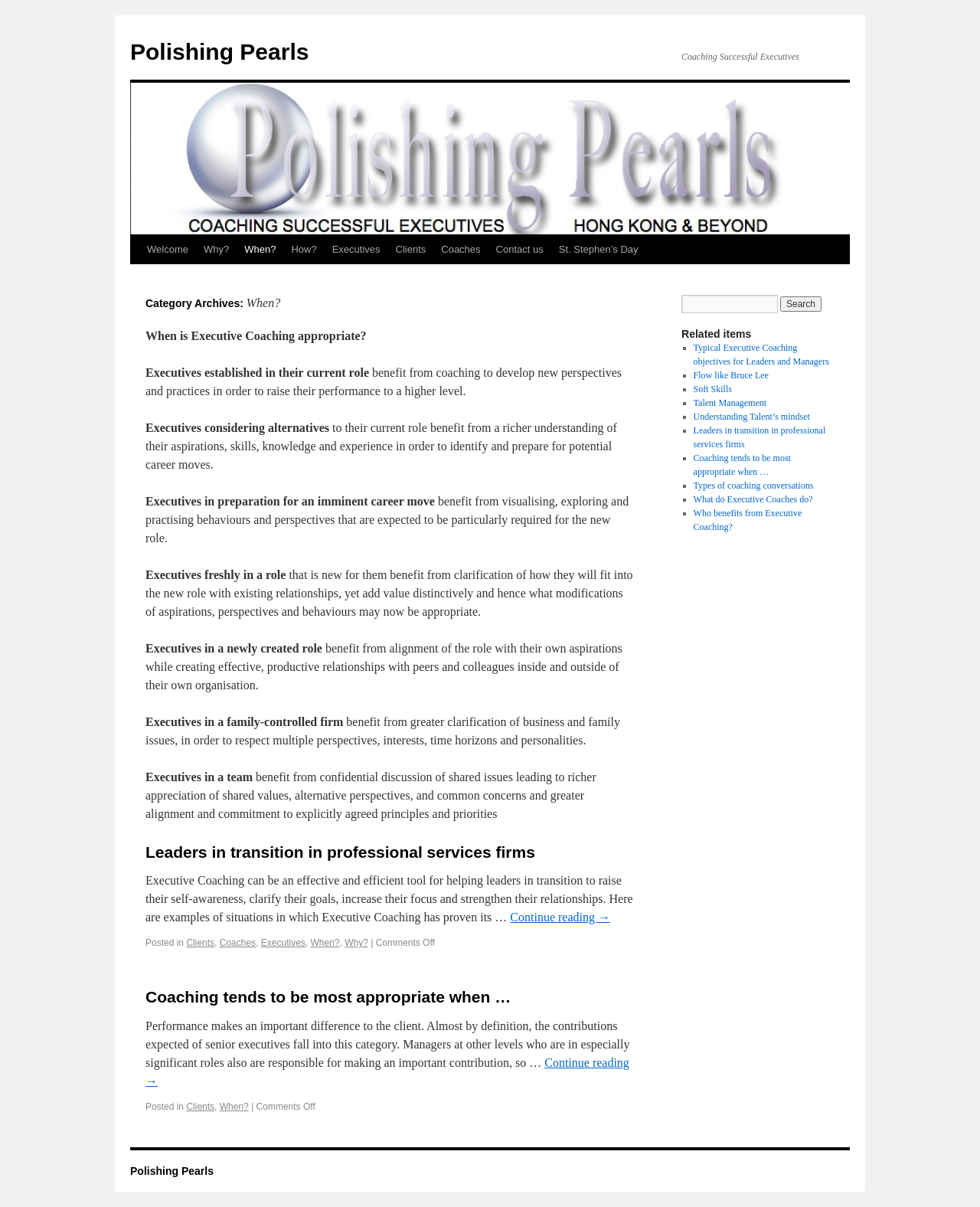Generate the text content of the main headline of the webpage.

Category Archives: When?